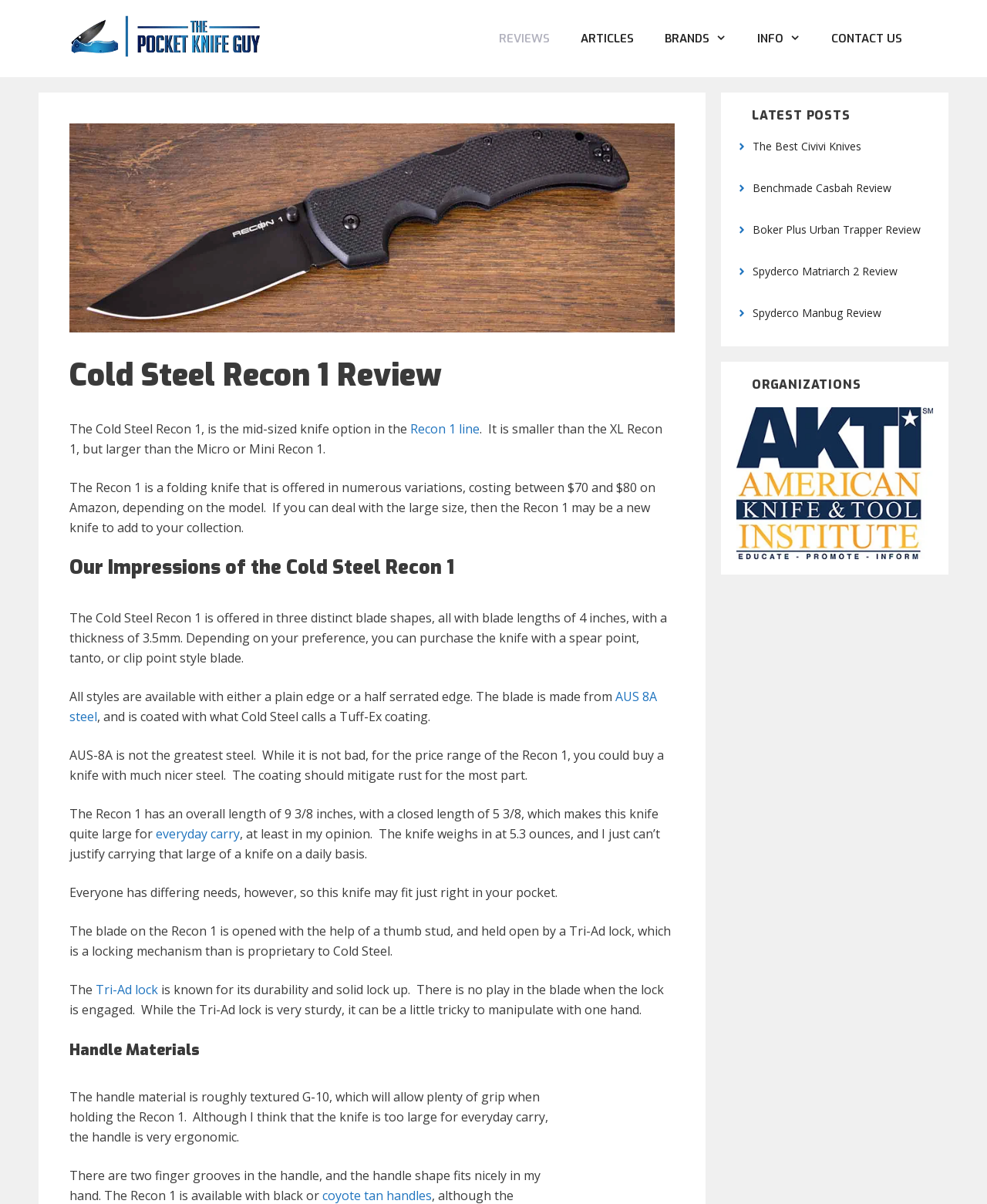Please identify the bounding box coordinates of the element that needs to be clicked to execute the following command: "Click the 'Recon 1 line' link". Provide the bounding box using four float numbers between 0 and 1, formatted as [left, top, right, bottom].

[0.416, 0.349, 0.486, 0.363]